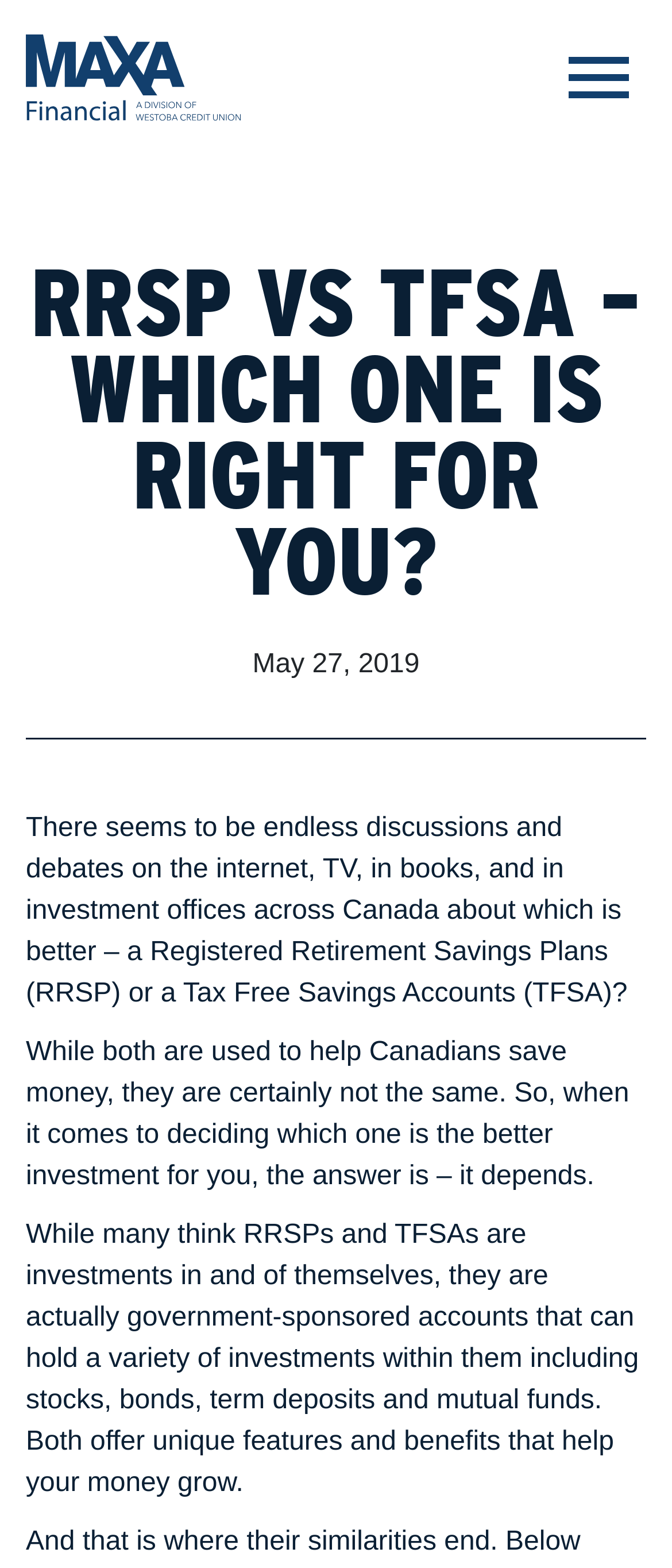What is the conclusion about which is better, RRSP or TFSA?
Please provide a single word or phrase answer based on the image.

It depends